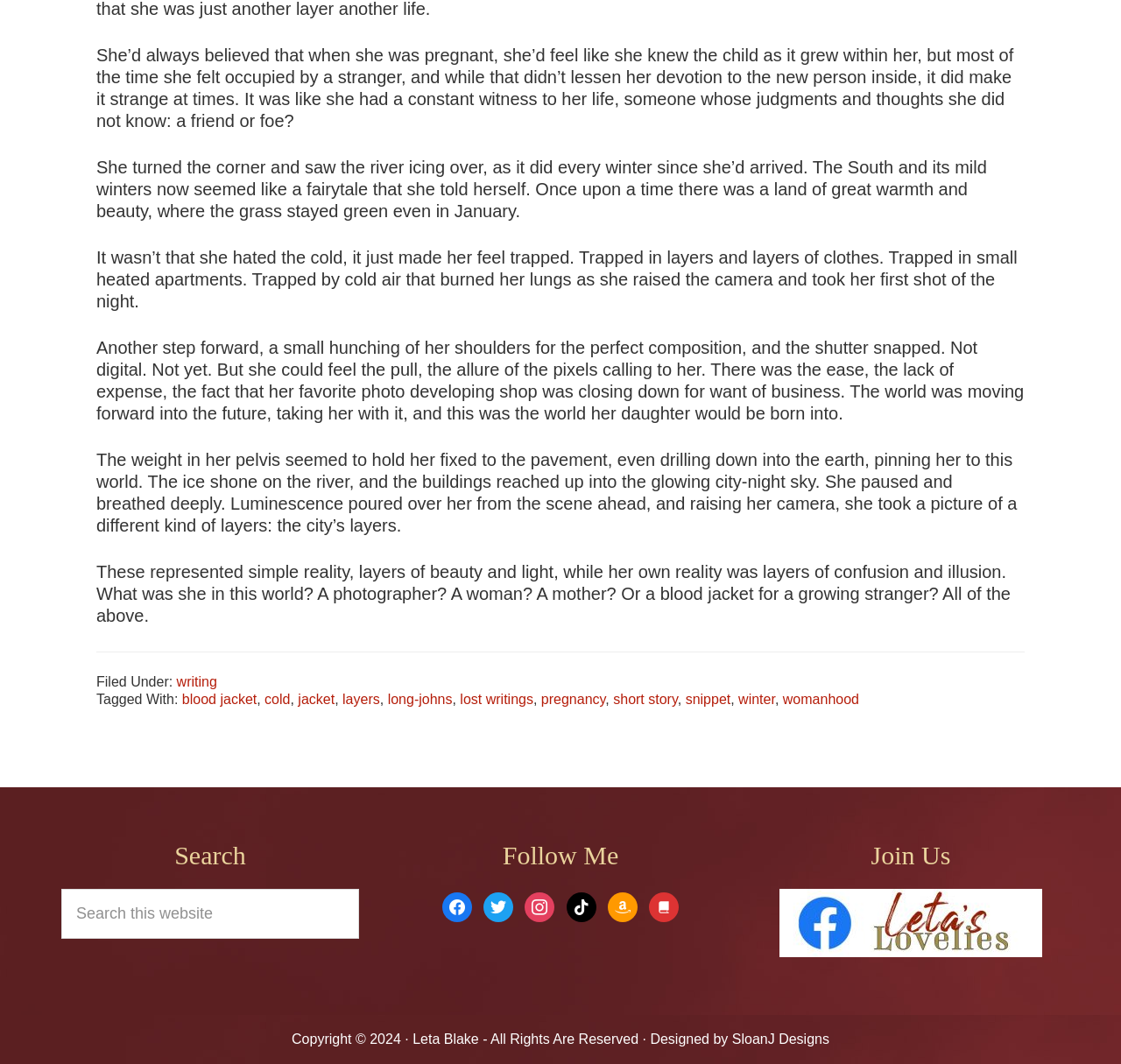Could you find the bounding box coordinates of the clickable area to complete this instruction: "Read more about ETIAS and Europe’s city taxes"?

None